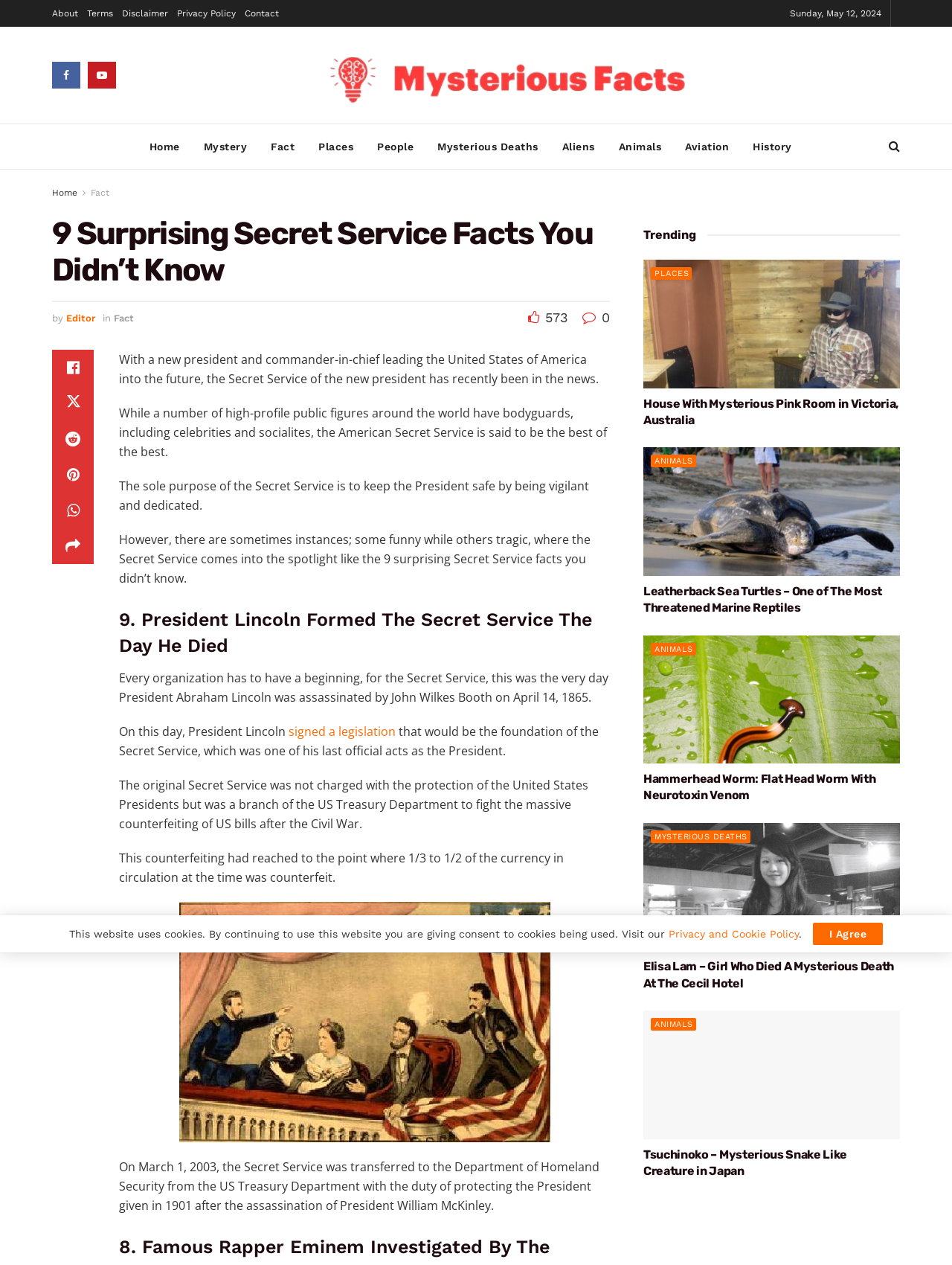What is the category of the article 'House With Mysterious Pink Room in Victoria, Australia'?
Use the information from the screenshot to give a comprehensive response to the question.

I found the article 'House With Mysterious Pink Room in Victoria, Australia' in a link element with bounding box coordinates [0.676, 0.313, 0.945, 0.339]. The category of this article is 'Places', which is mentioned in a link element with bounding box coordinates [0.684, 0.211, 0.727, 0.221].